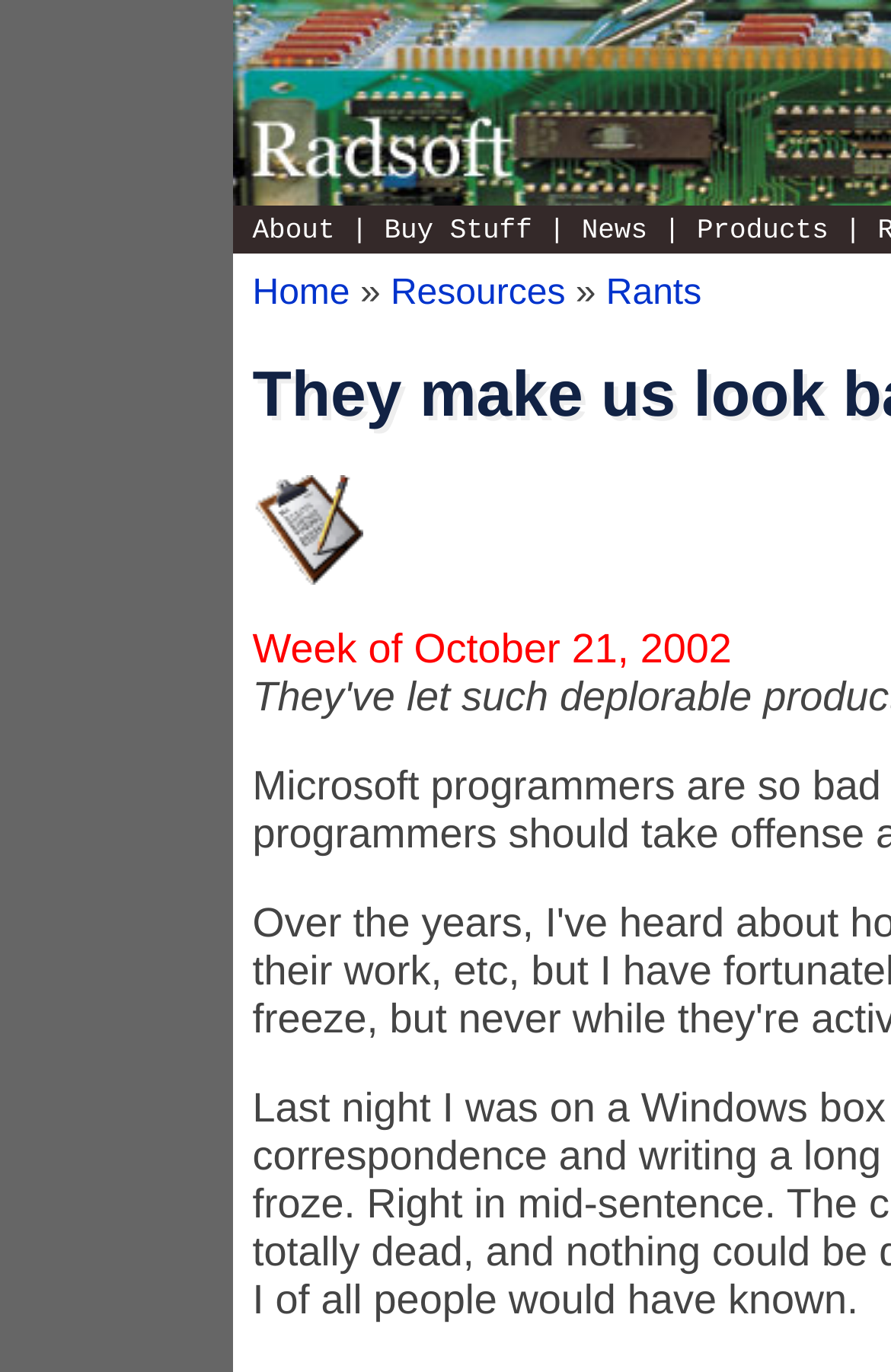Using the description: "Rants", identify the bounding box of the corresponding UI element in the screenshot.

[0.68, 0.2, 0.787, 0.228]